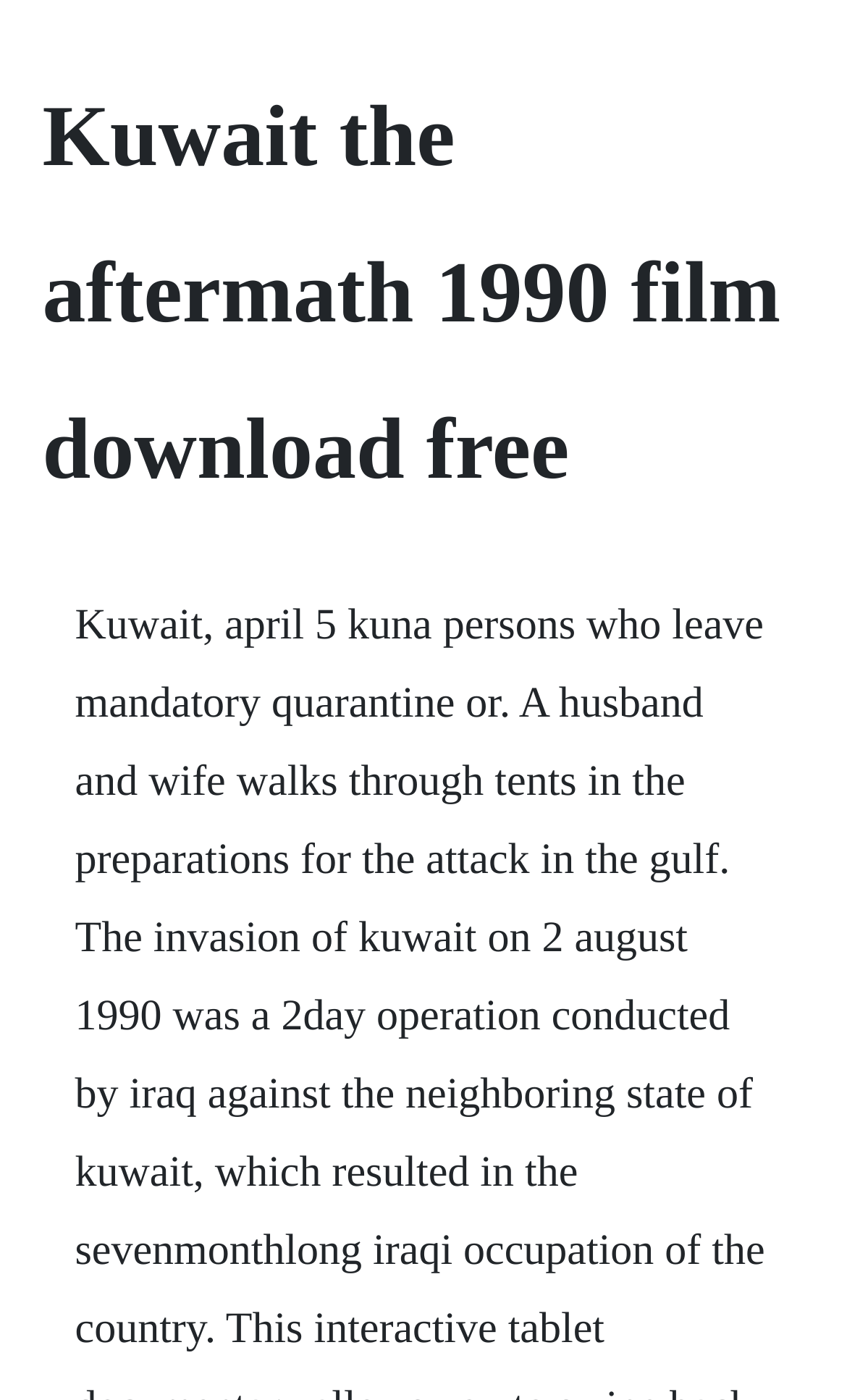Please find and generate the text of the main heading on the webpage.

Kuwait the aftermath 1990 film download free